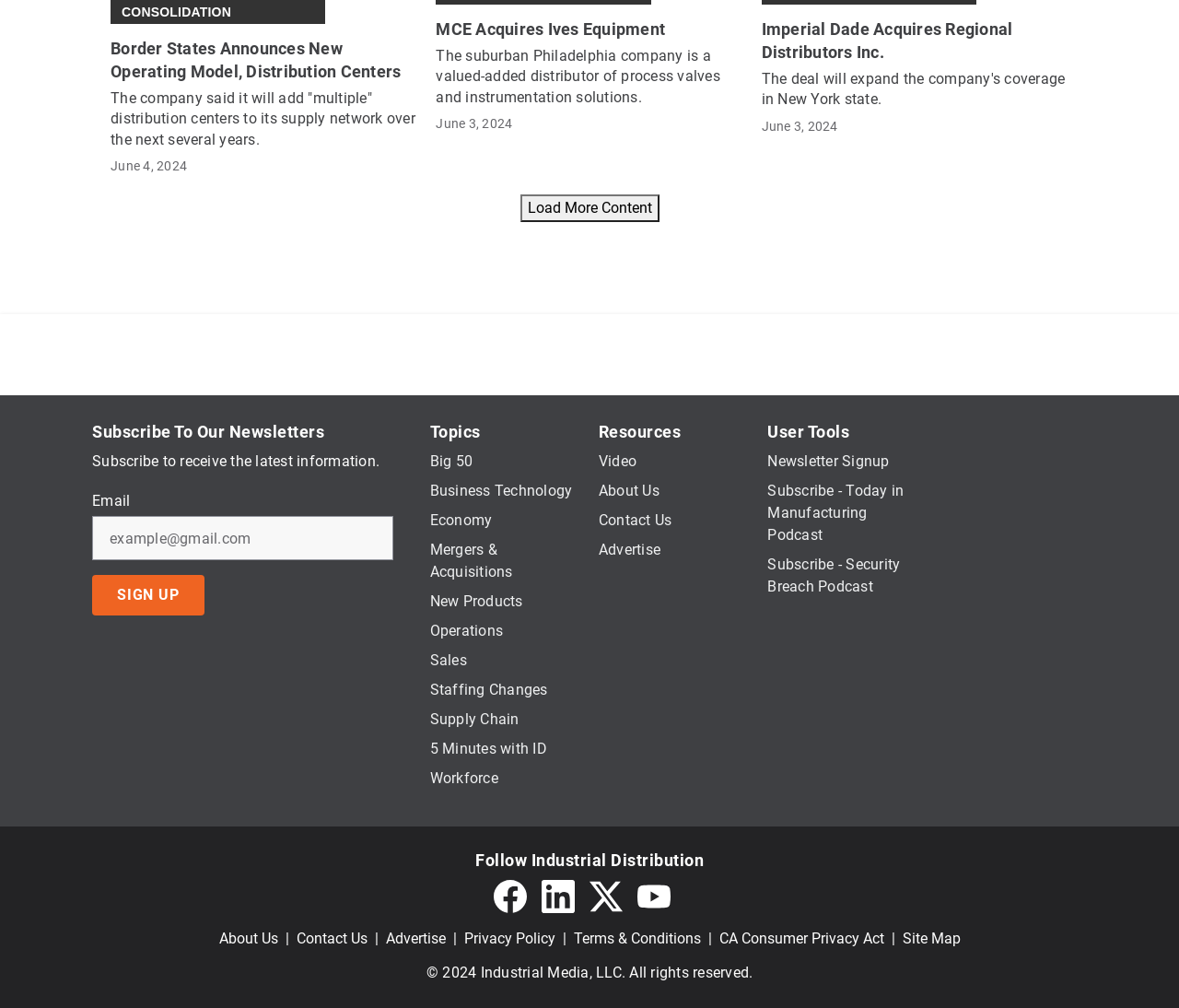What is the text of the 'SIGN UP' button?
Refer to the screenshot and deliver a thorough answer to the question presented.

I found the text of the button by looking at the button element with the text 'SIGN UP' in the 'Secondary Footer' section.